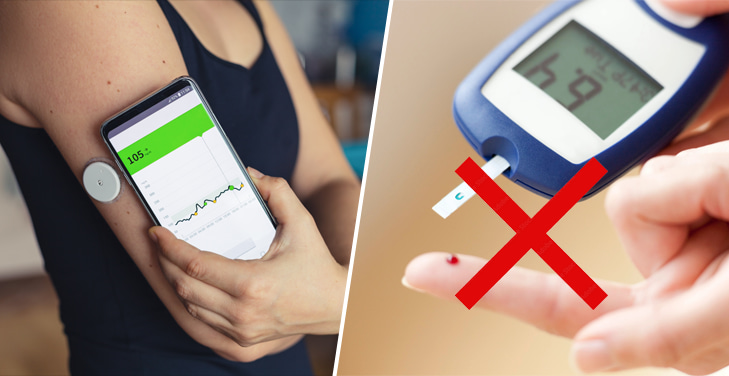What is the benefit of using optical sensors for diabetes monitoring?
Please look at the screenshot and answer using one word or phrase.

Easier and more user-friendly